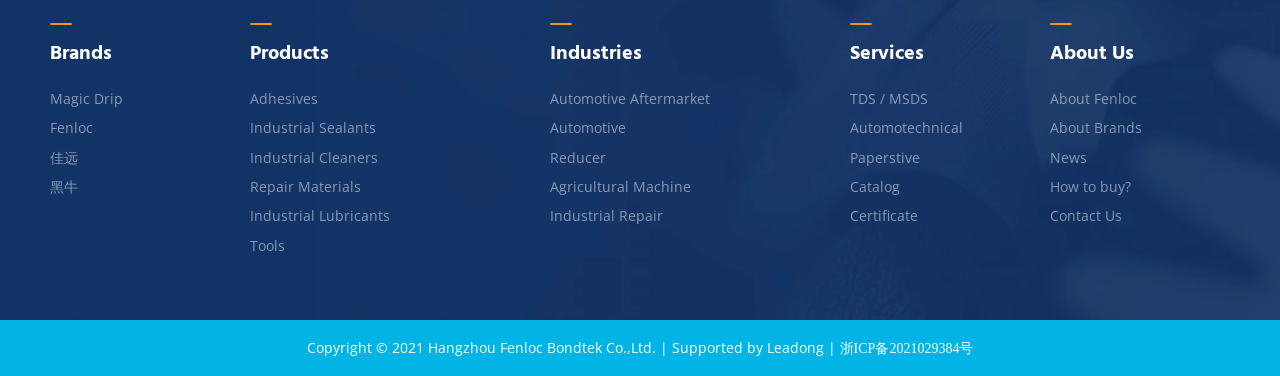How many links are there under the 'About Us' category?
From the screenshot, supply a one-word or short-phrase answer.

5